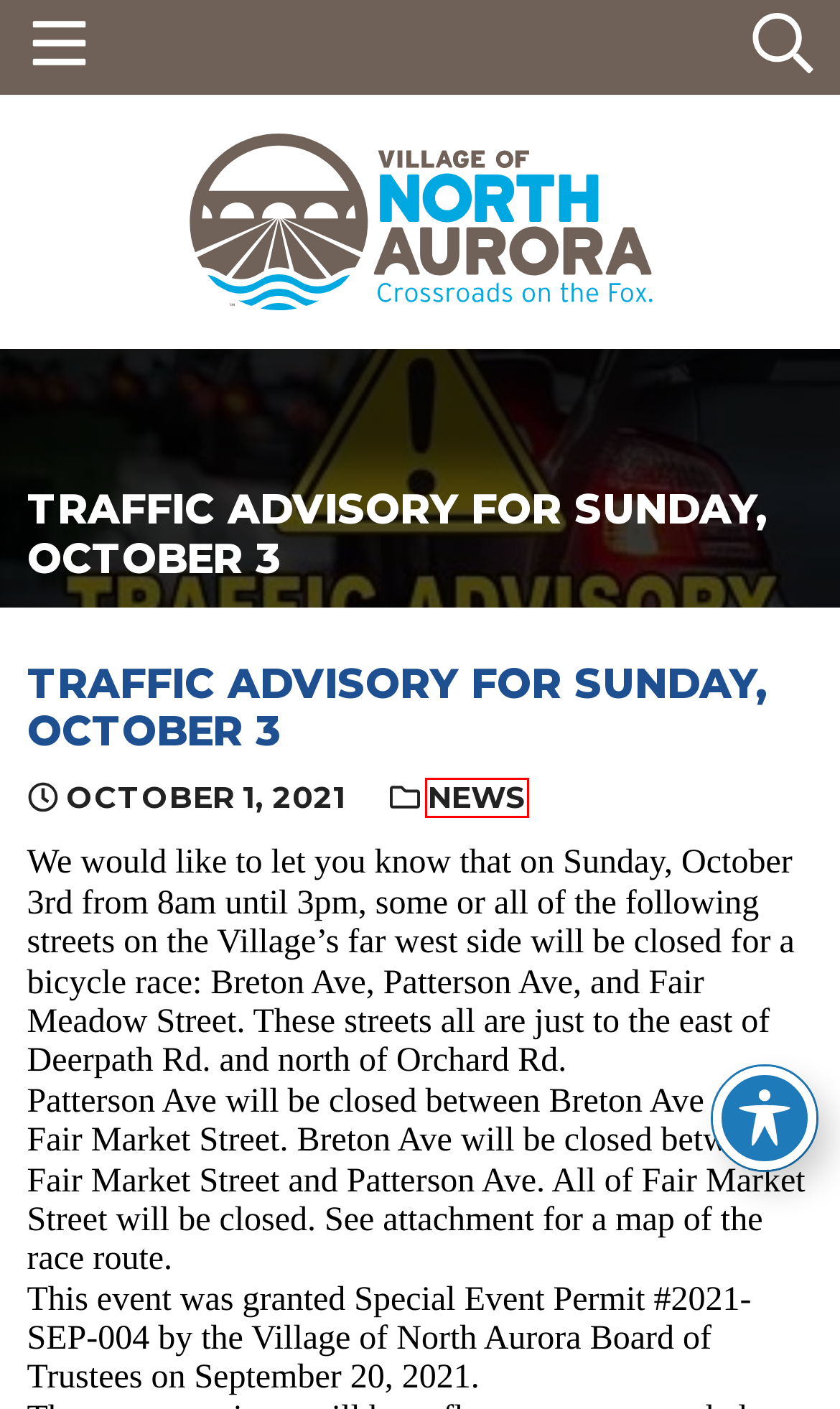Given a webpage screenshot featuring a red rectangle around a UI element, please determine the best description for the new webpage that appears after the element within the bounding box is clicked. The options are:
A. Government - Village of North Aurora
B. Departments - Village of North Aurora
C. News Archives - Village of North Aurora
D. Business - Village of North Aurora
E. Community information - Village of North Aurora
F. Home - Village of North Aurora
G. Contact Us - Village of North Aurora
H. 高德地图

C